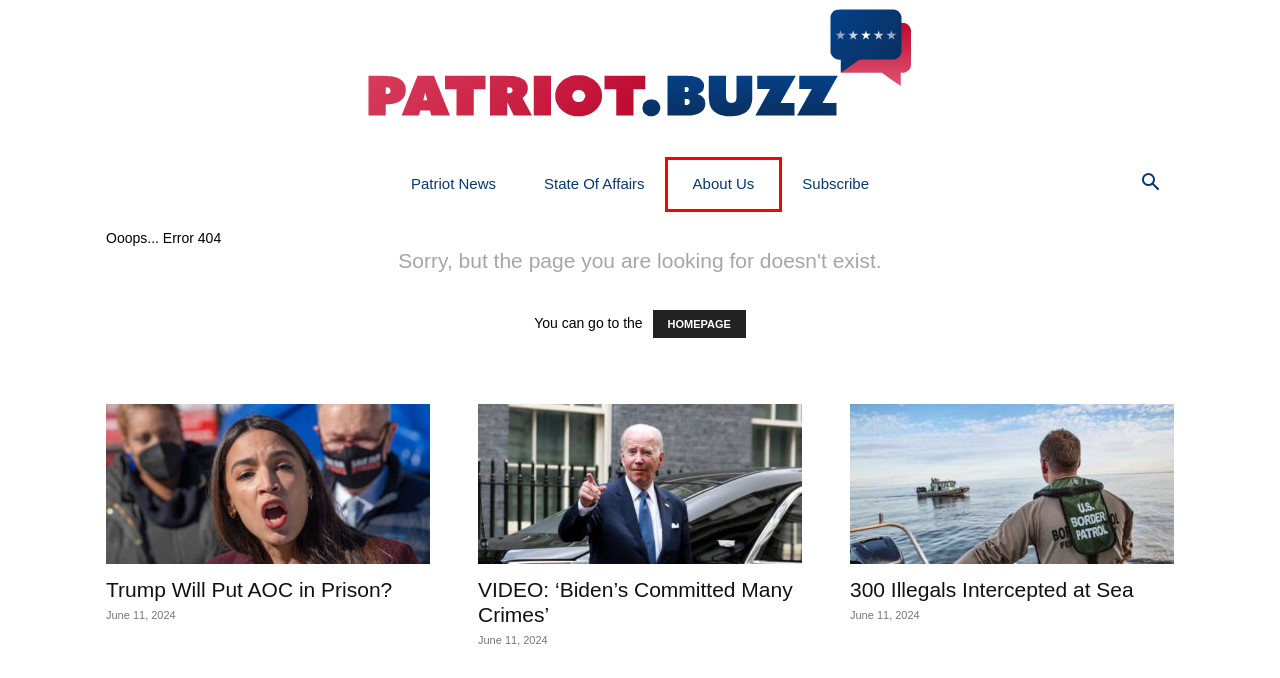Look at the screenshot of a webpage where a red bounding box surrounds a UI element. Your task is to select the best-matching webpage description for the new webpage after you click the element within the bounding box. The available options are:
A. About Us | Patriot Buzz
B. Trump Will Put AOC in Prison? | Patriot Buzz
C. Dark Brandon Using Dark Money?! | Patriot Buzz
D. Contact Us | Patriot Buzz
E. Patriot Buzz | Breaking News and Video for Patriotic Americans
F. VIDEO: ‘Biden’s Committed Many Crimes’ | Patriot Buzz
G. 300 Illegals Intercepted at Sea | Patriot Buzz
H. Subscribe | Patriot Buzz

A